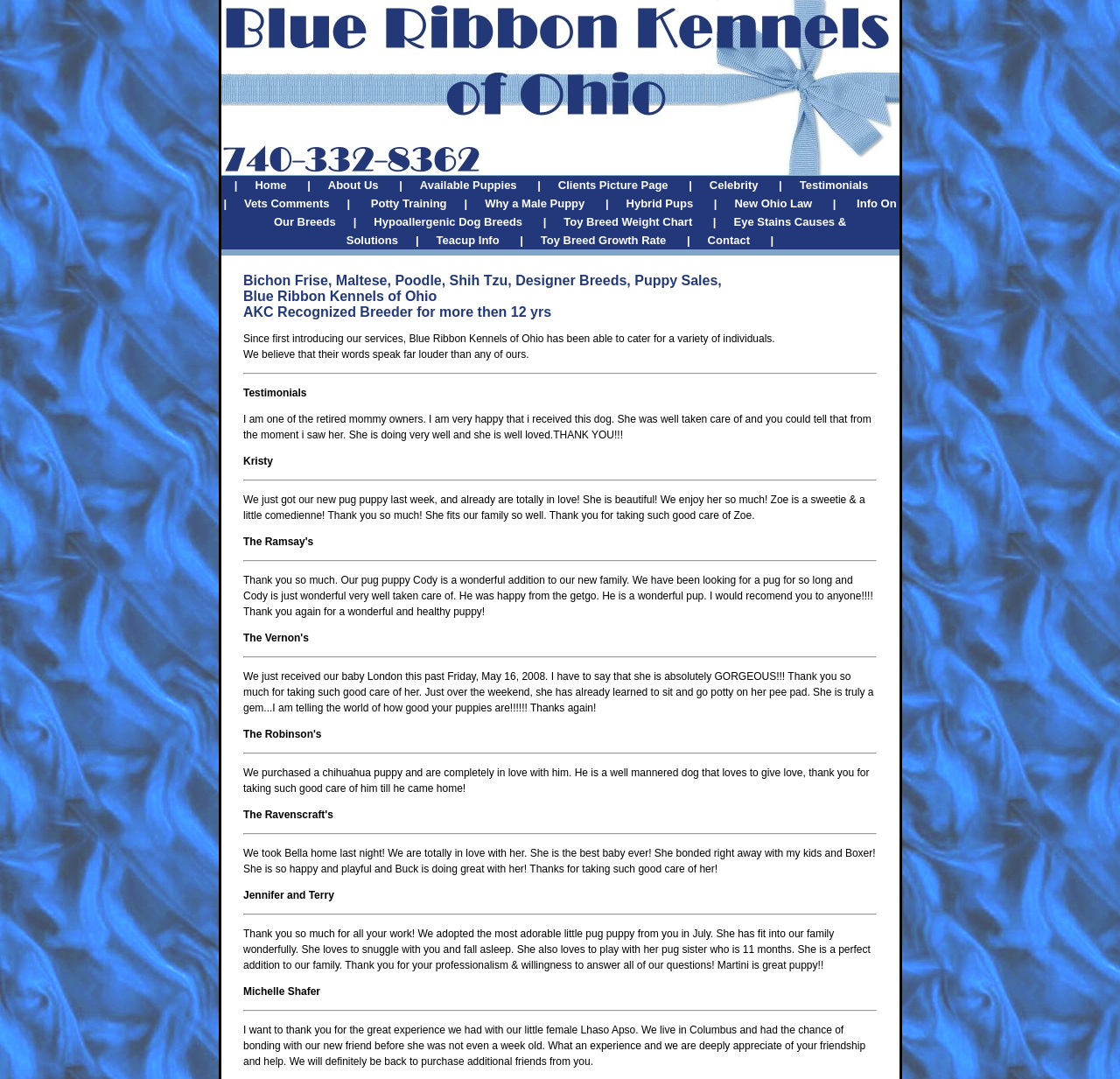What is the name of the kennel?
Please ensure your answer is as detailed and informative as possible.

The heading on the webpage mentions 'Blue Ribbon Kennels of Ohio AKC Recognized Breeder for more than 12 yrs', which indicates that the kennel's name is Blue Ribbon Kennels of Ohio.